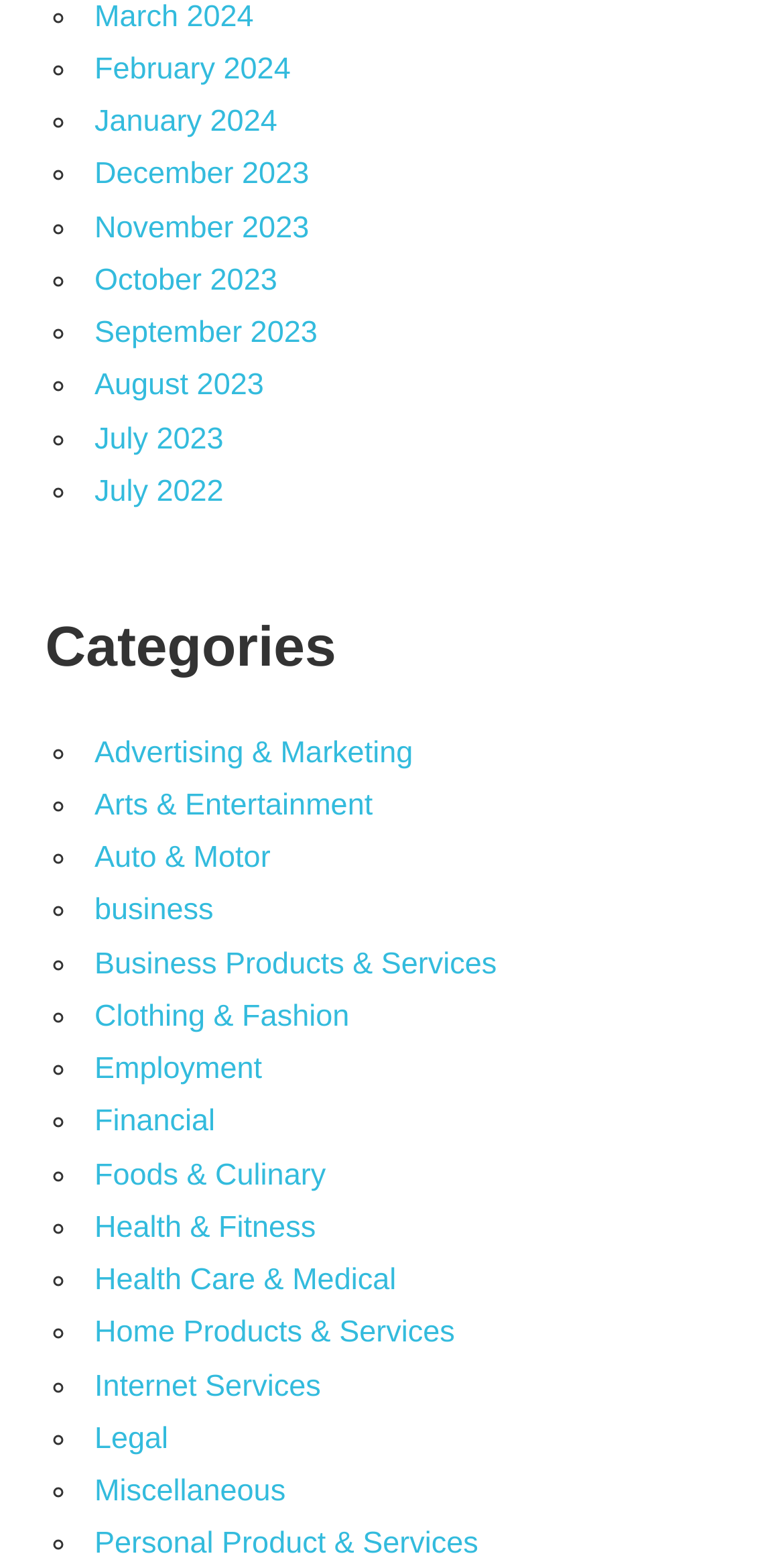What is the first category listed?
Please provide a single word or phrase answer based on the image.

Advertising & Marketing